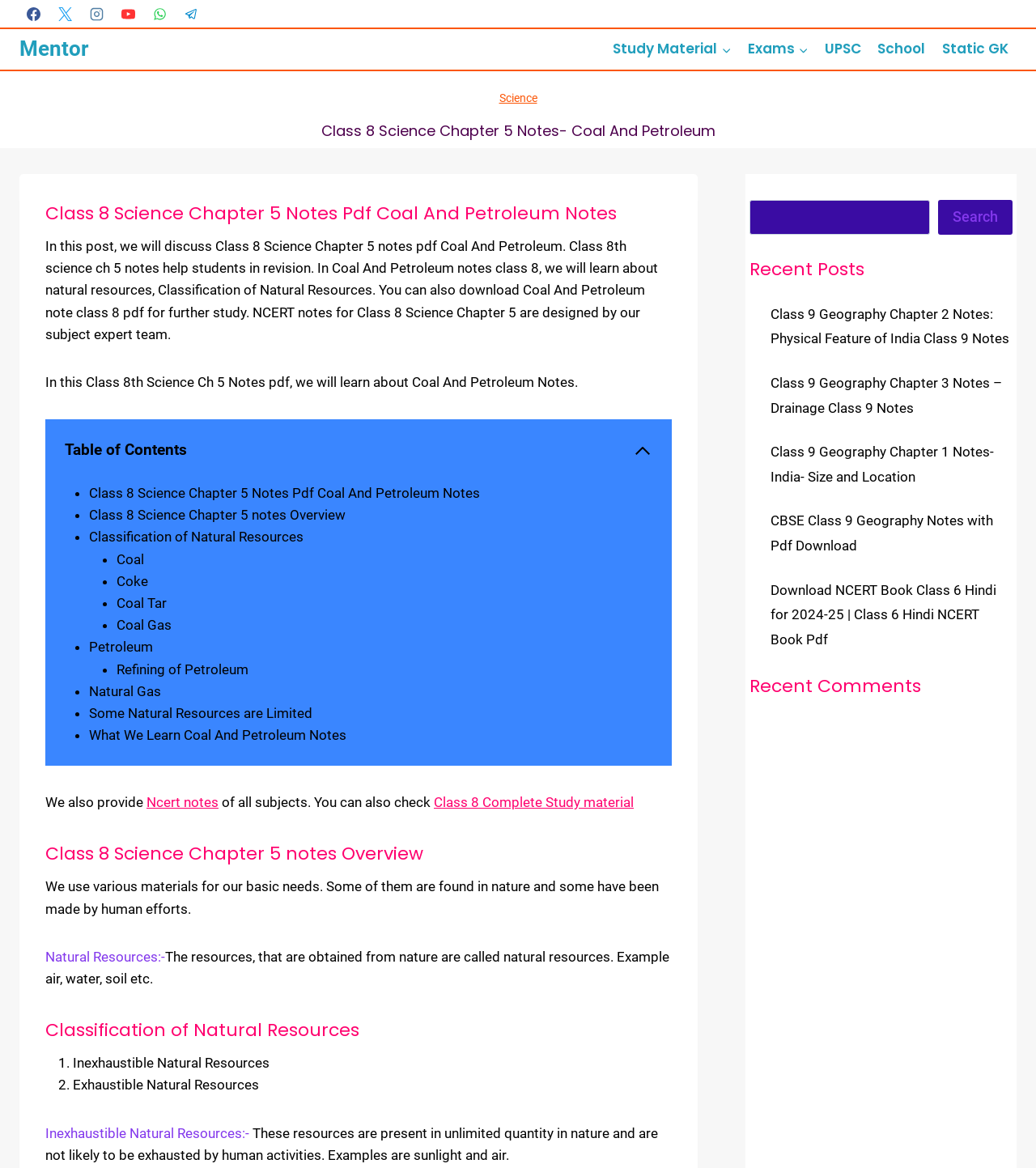Explain the webpage in detail.

This webpage is about Class 8 Science Chapter 5 notes on Coal and Petroleum. At the top, there are social media links, including Facebook, Instagram, YouTube, WhatsApp, and Telegram, each accompanied by an image. Below these links, there is a navigation menu with options like Study Material, Exams, UPSC, School, and Static GK.

The main content of the webpage is divided into sections. The first section is an introduction to the topic, which explains that the notes will cover natural resources, classification of natural resources, and how students can download the notes in PDF format. 

Below the introduction, there is a table of contents with links to different sections of the notes, including an overview, classification of natural resources, coal, petroleum, and natural gas. 

The notes are organized in a hierarchical structure, with headings, subheadings, and bullet points. The content covers topics like natural resources, classification of natural resources, coal, petroleum, and natural gas. There are also links to other study materials, including NCERT notes and Class 8 complete study material.

On the right side of the webpage, there is a search bar and a section for recent posts, which includes links to other notes on geography and science for Class 9.